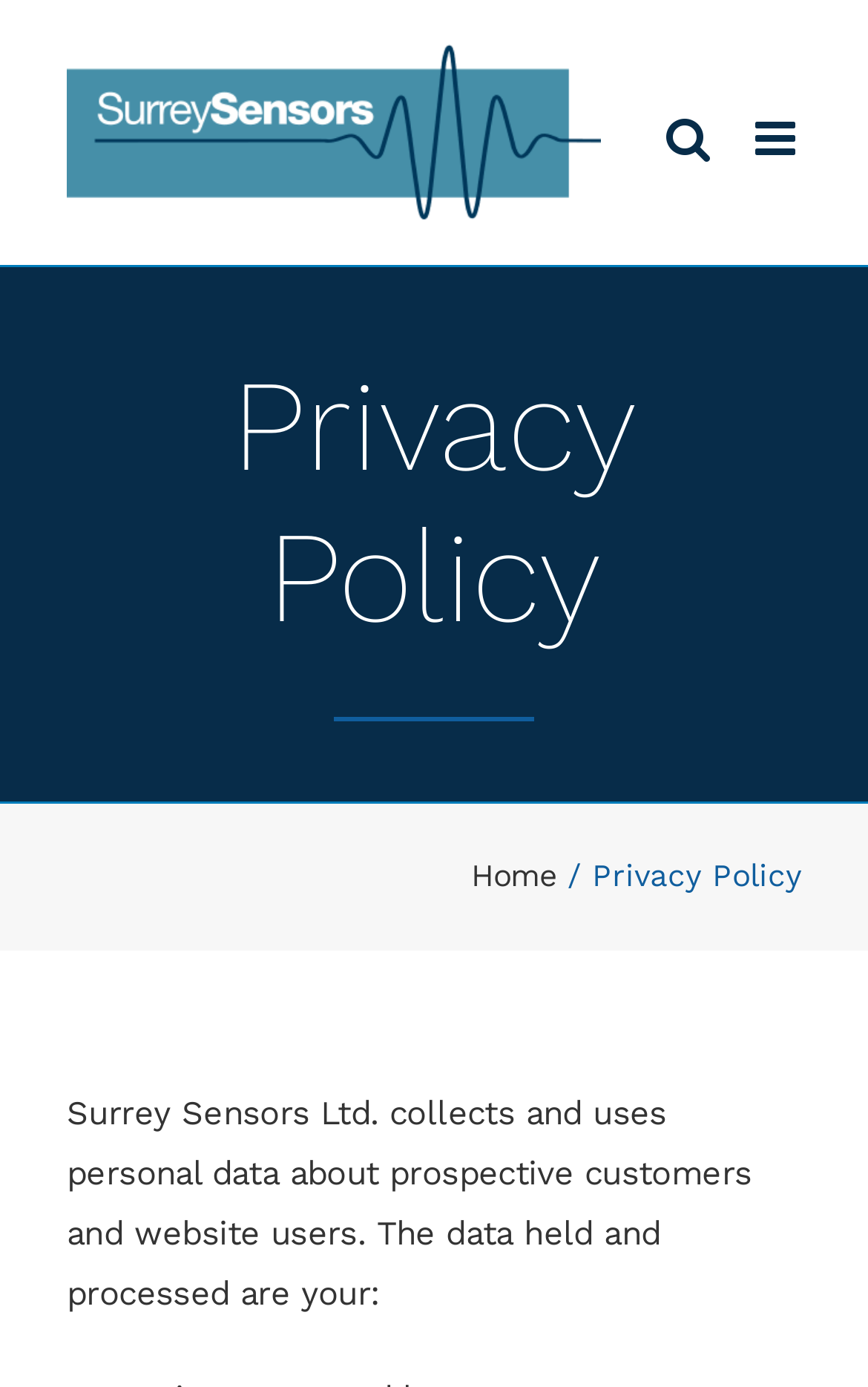Illustrate the webpage's structure and main components comprehensively.

The webpage is about the privacy policy of Surrey Sensors Ltd. At the top left corner, there is a Surrey Sensors logo, which is an image linked to the company's website. To the right of the logo, there are two links: "Toggle mobile menu" and "Toggle mobile search". 

Below the top section, there is a page title bar that spans the entire width of the page. Within this section, the main heading "Privacy Policy" is prominently displayed. Below the heading, there is a breadcrumb navigation menu that shows the path "Home > Privacy Policy". 

The main content of the page starts with a paragraph of text that explains the company's data collection and processing practices. The text states that the company collects and uses personal data about prospective customers and website users, including first name, last name, email address, and postal address. This paragraph is positioned below the breadcrumb navigation menu.